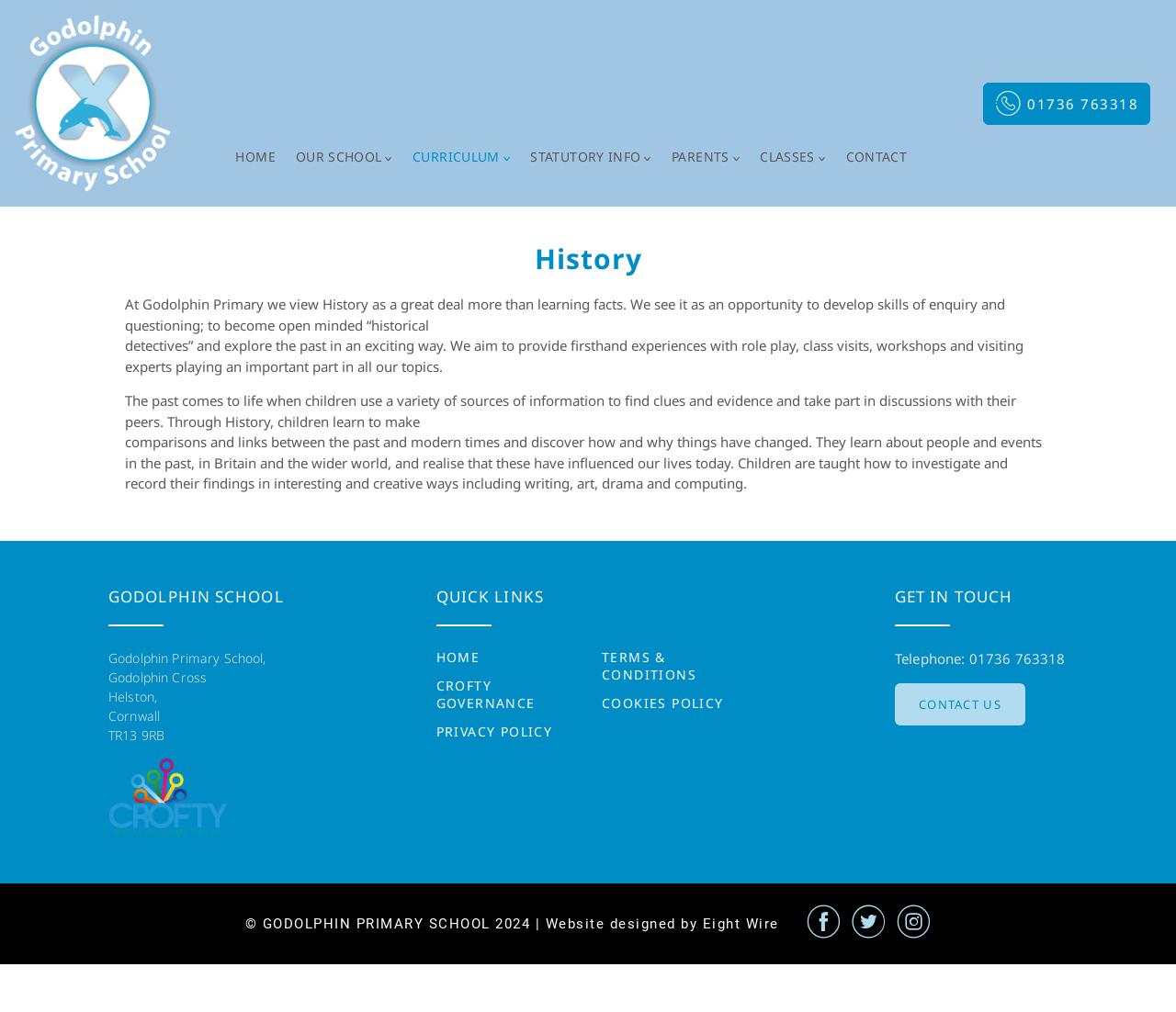Please analyze the image and give a detailed answer to the question:
What is the purpose of teaching History in the school?

I found the answer by reading the text under the 'History' heading, which states 'At Godolphin Primary we view History as a great deal more than learning facts. We see it as an opportunity to develop skills of enquiry and questioning; to become open minded “historical detectives” and explore the past in an exciting way.' This suggests that the purpose of teaching History in the school is to develop skills of enquiry and questioning.